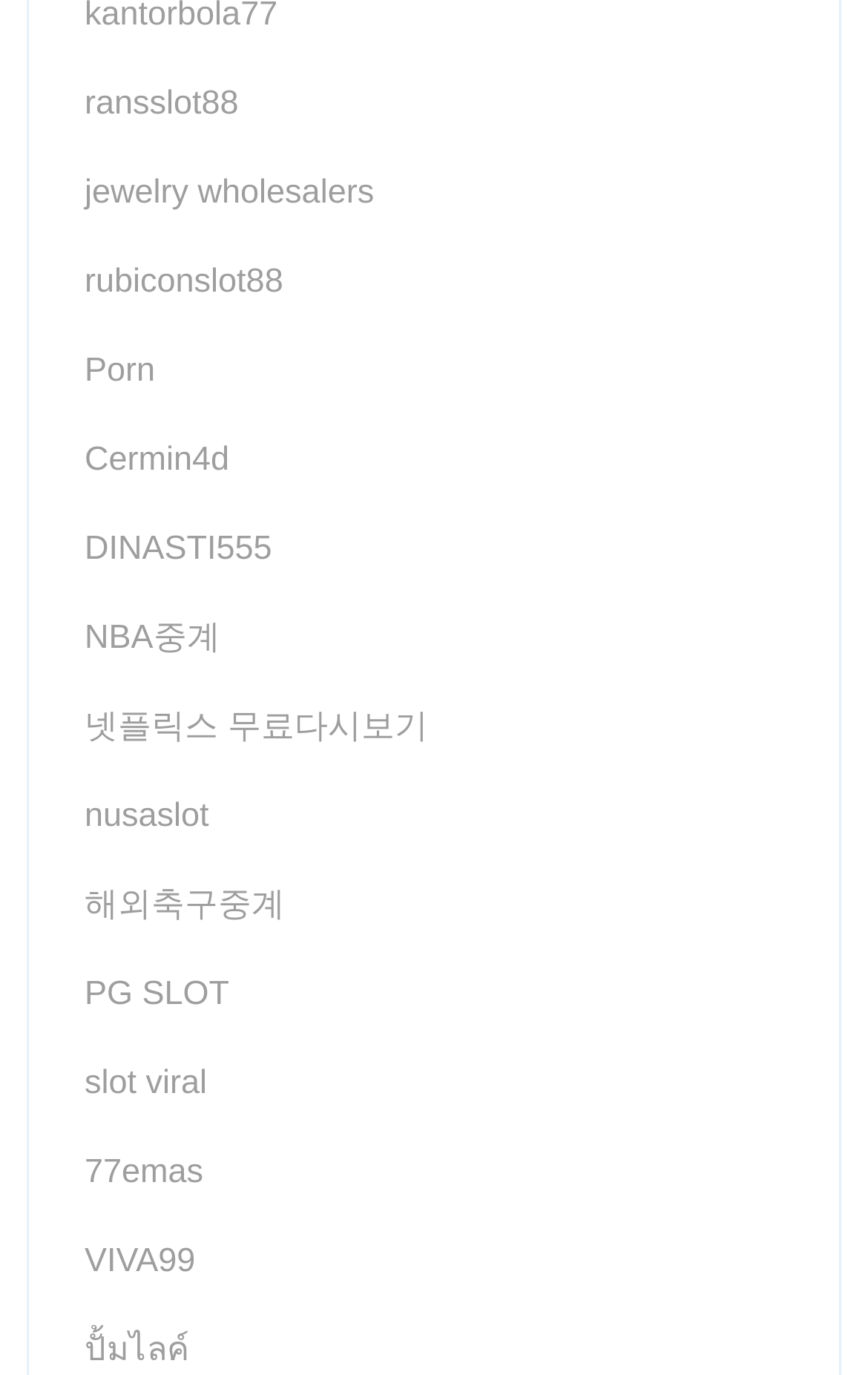Given the description of the UI element: "jewelry wholesalers", predict the bounding box coordinates in the form of [left, top, right, bottom], with each value being a float between 0 and 1.

[0.097, 0.127, 0.431, 0.154]